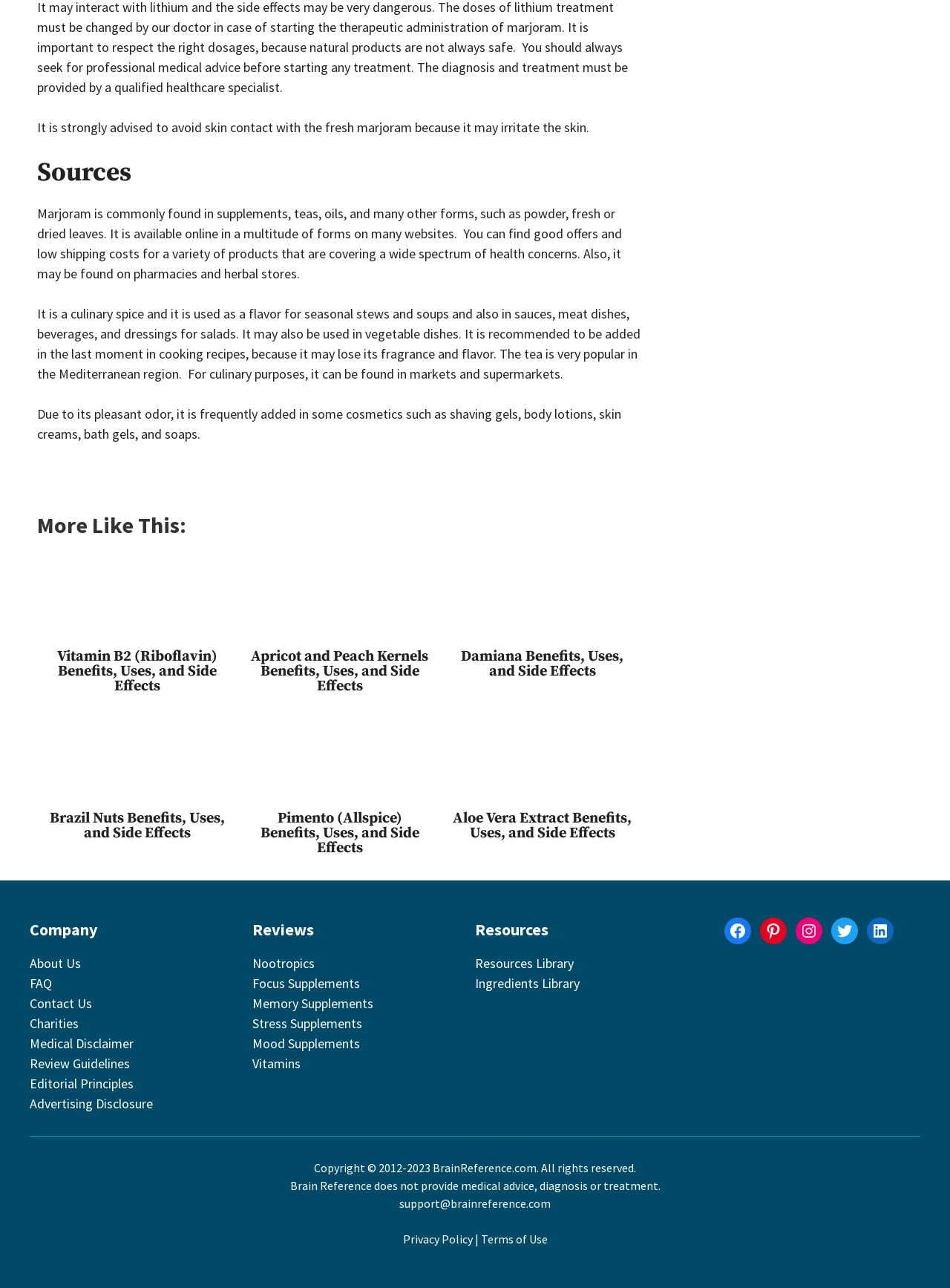What is the warning about skin contact with marjoram?
Provide a comprehensive and detailed answer to the question.

The warning is mentioned in the first paragraph of the webpage, which states that it is strongly advised to avoid skin contact with fresh marjoram because it may irritate the skin.